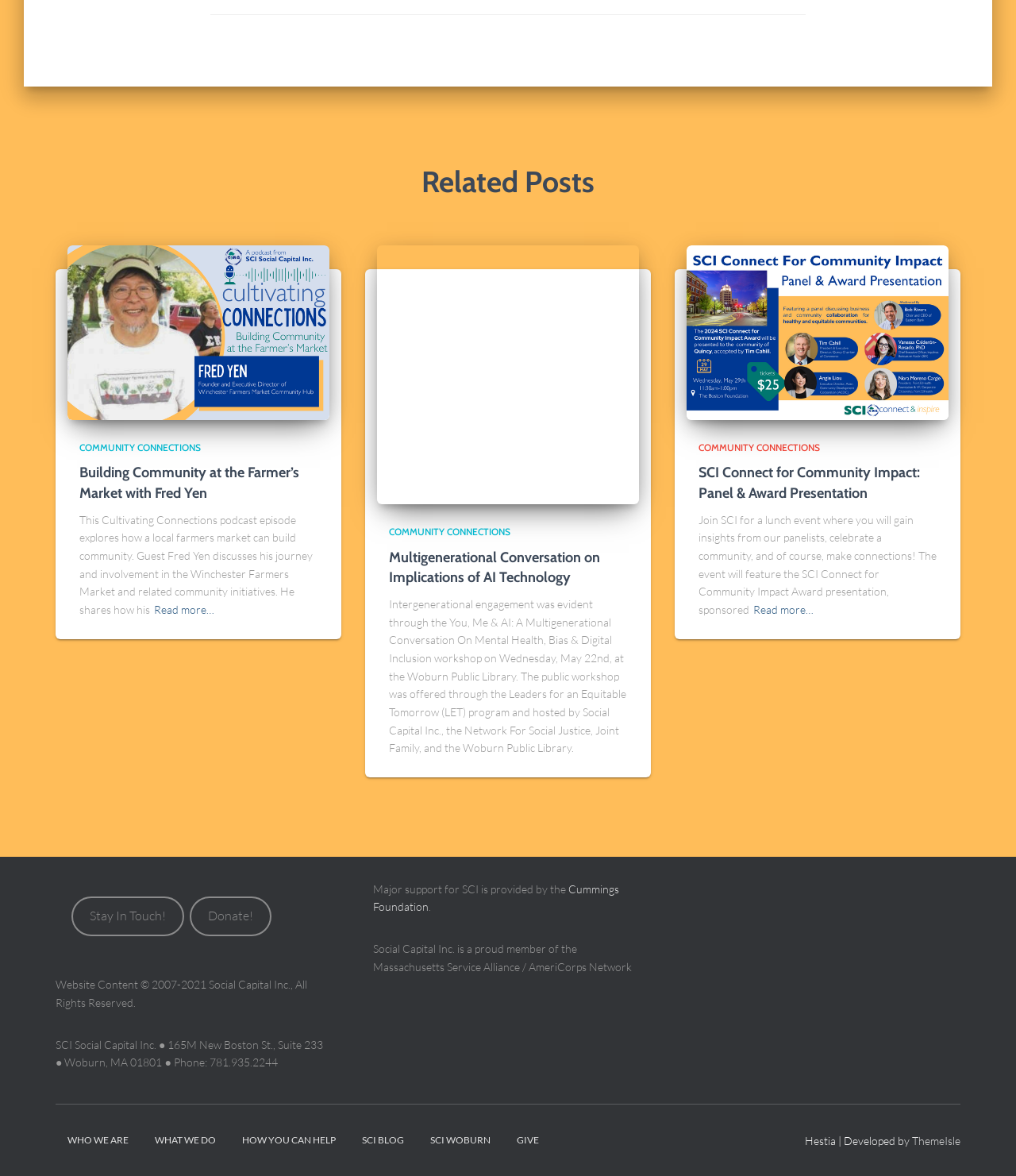What is the name of the foundation providing major support to Social Capital Inc.?
Give a one-word or short-phrase answer derived from the screenshot.

Cummings Foundation